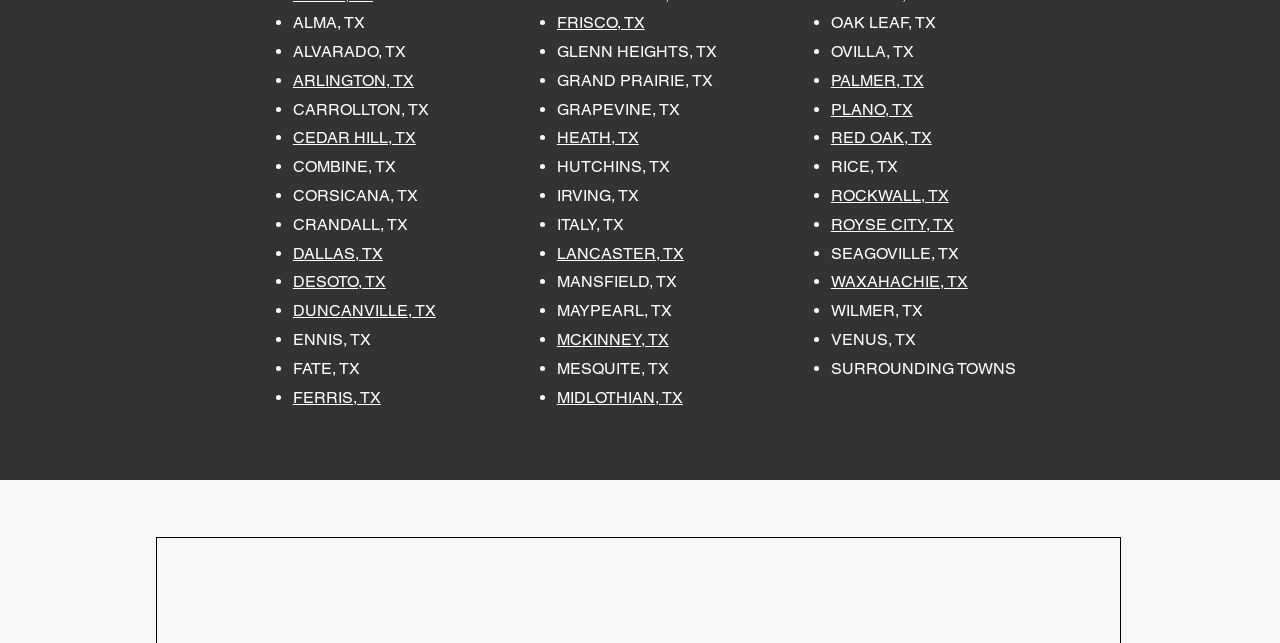Respond to the following question using a concise word or phrase: 
How many cities are listed?

40